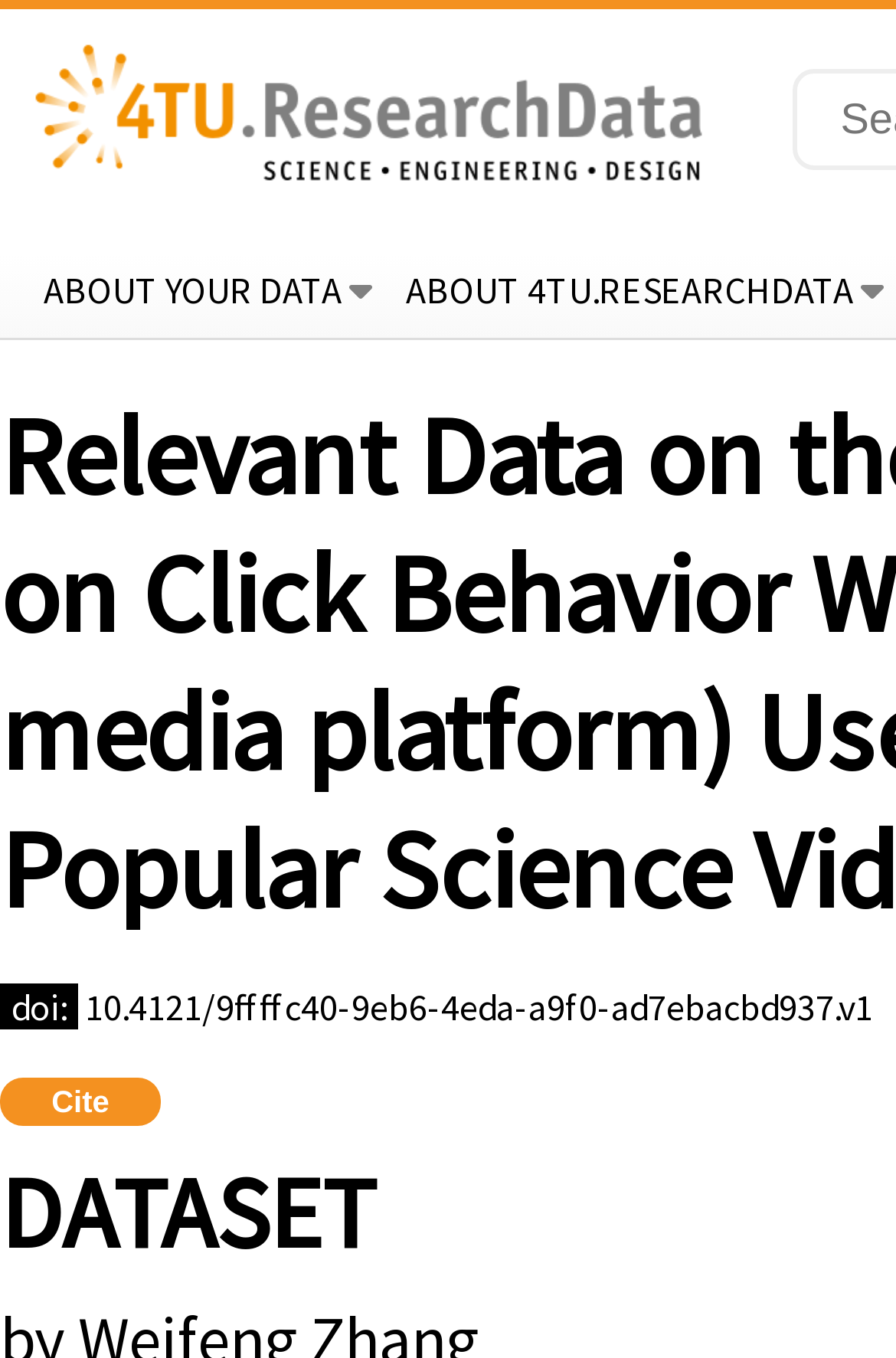What are the two sections on this webpage?
Please provide a detailed and comprehensive answer to the question.

The two sections are located at the top of the webpage, with bounding boxes of [0.048, 0.196, 0.389, 0.23] and [0.453, 0.196, 0.96, 0.23] respectively.